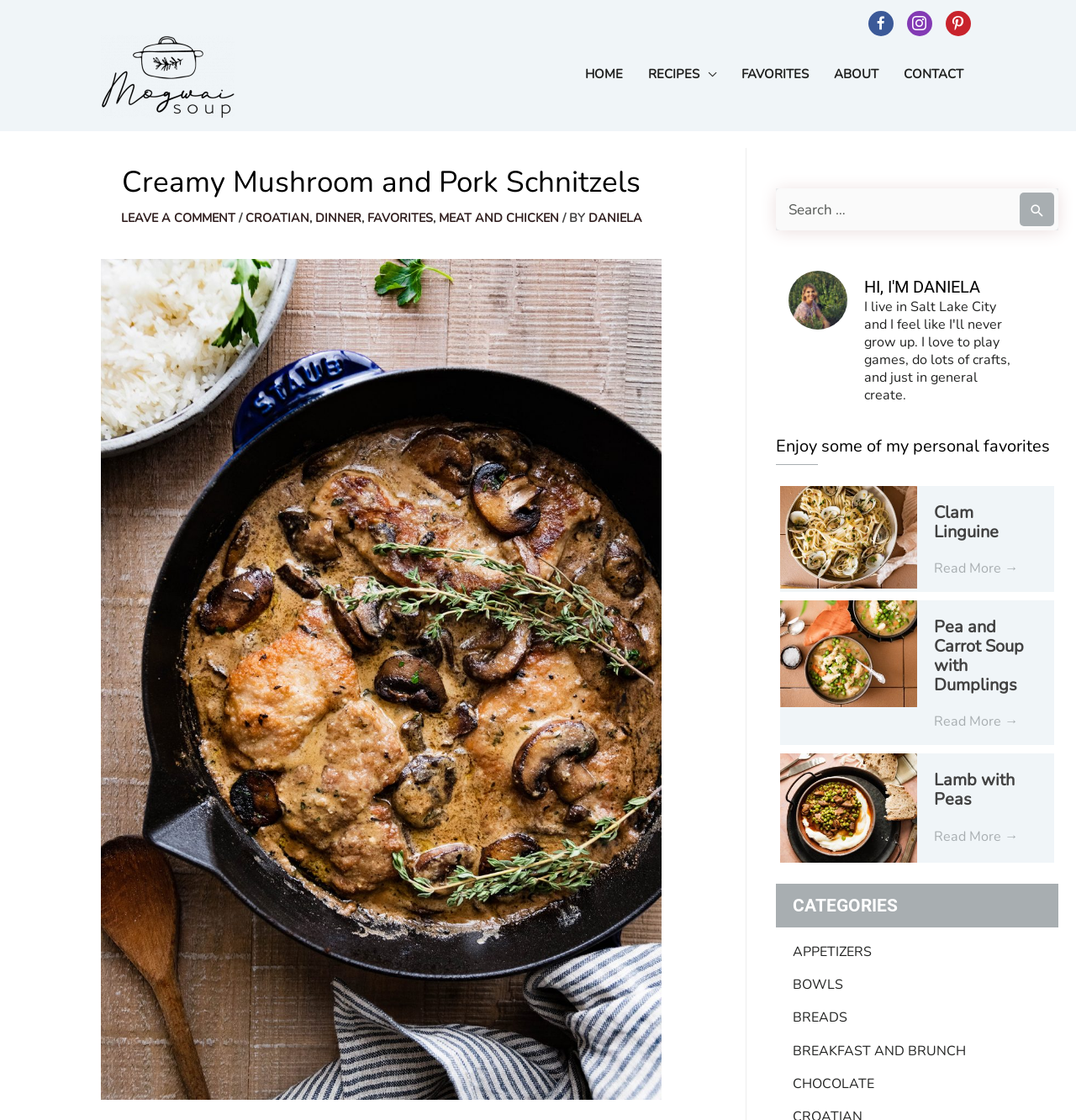What is the name of the blog?
Answer the question with a single word or phrase, referring to the image.

Mogwai Soup Blog